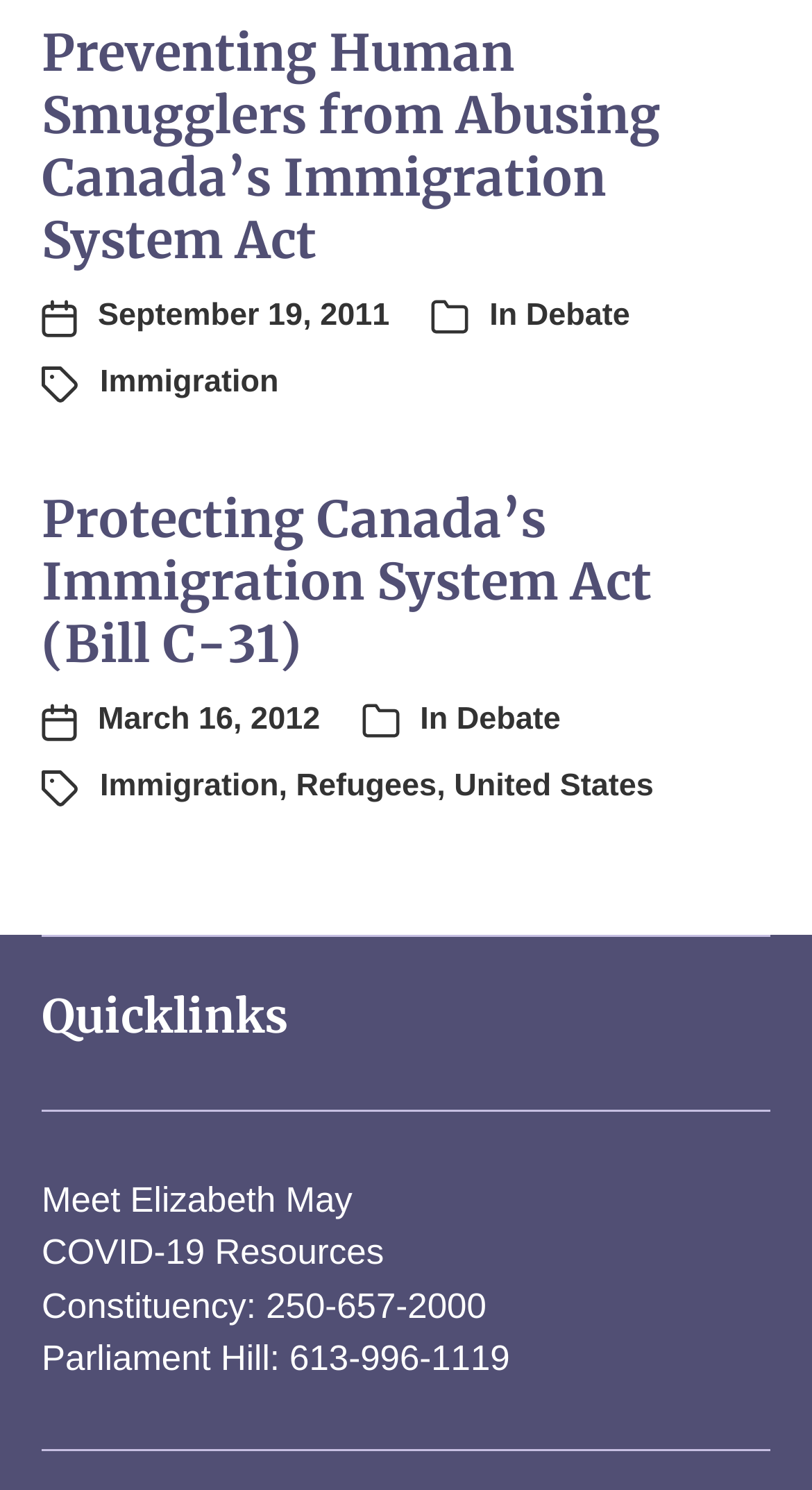Bounding box coordinates are specified in the format (top-left x, top-left y, bottom-right x, bottom-right y). All values are floating point numbers bounded between 0 and 1. Please provide the bounding box coordinate of the region this sentence describes: United States

[0.559, 0.515, 0.805, 0.539]